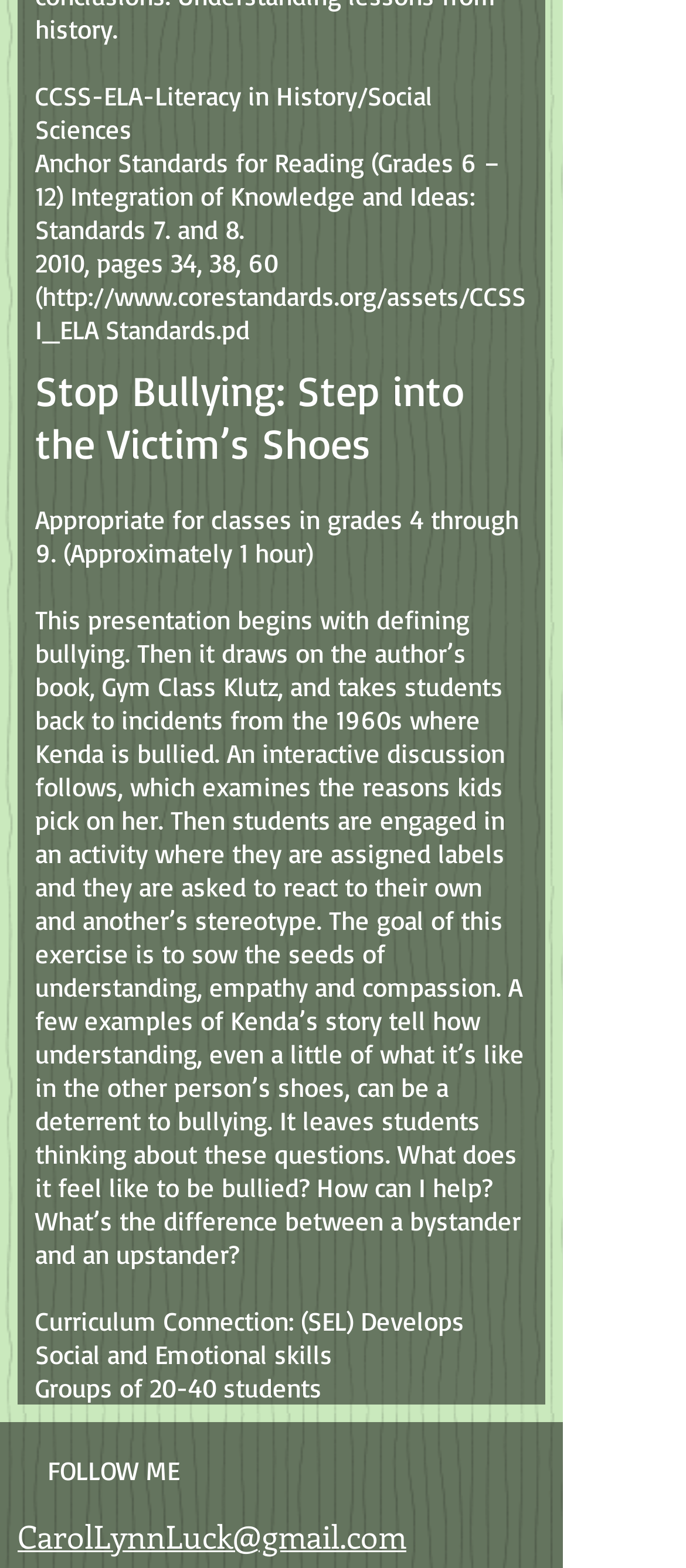What is the email address of the author?
Based on the image, give a one-word or short phrase answer.

CarolLynnLuck@gmail.com